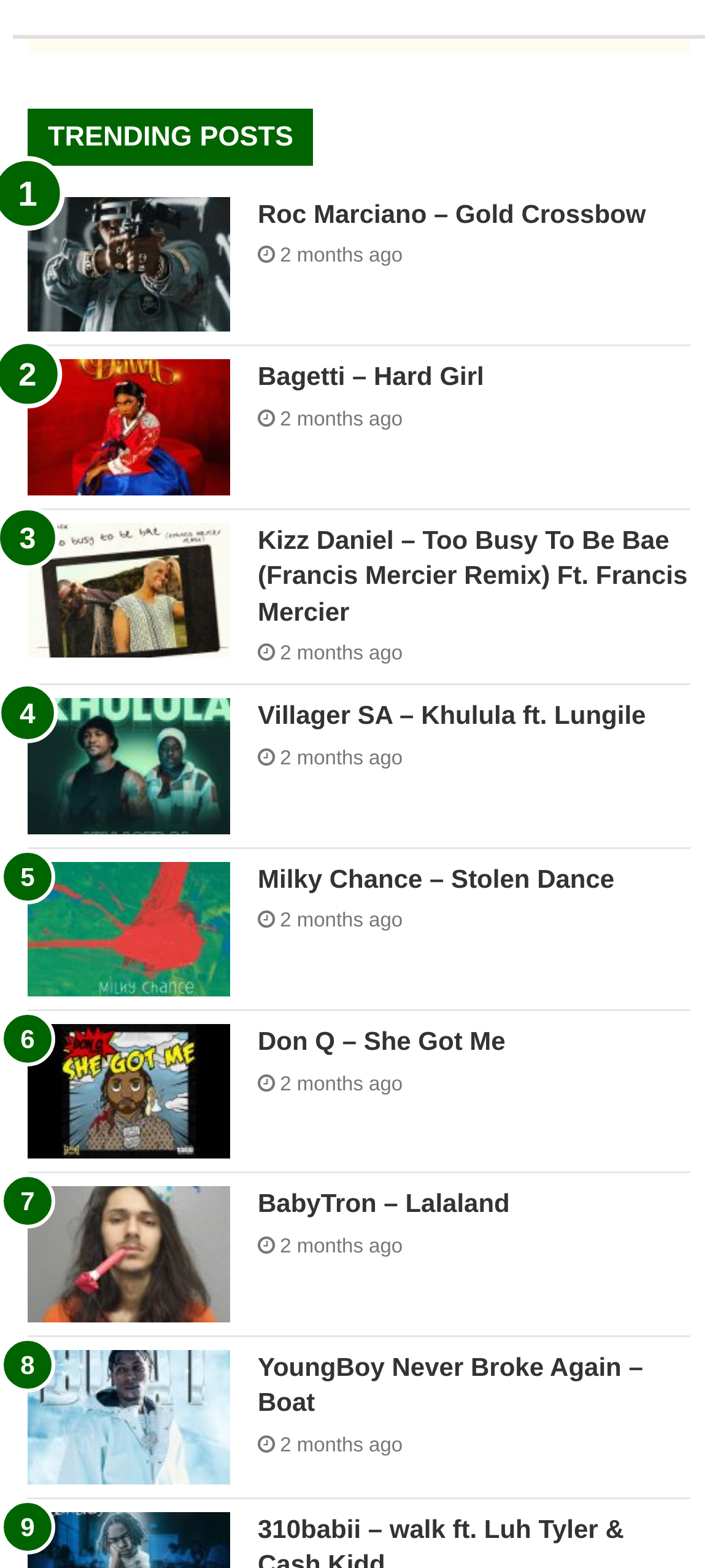Is there a specific artist or band featured on this page?
Give a single word or phrase answer based on the content of the image.

No